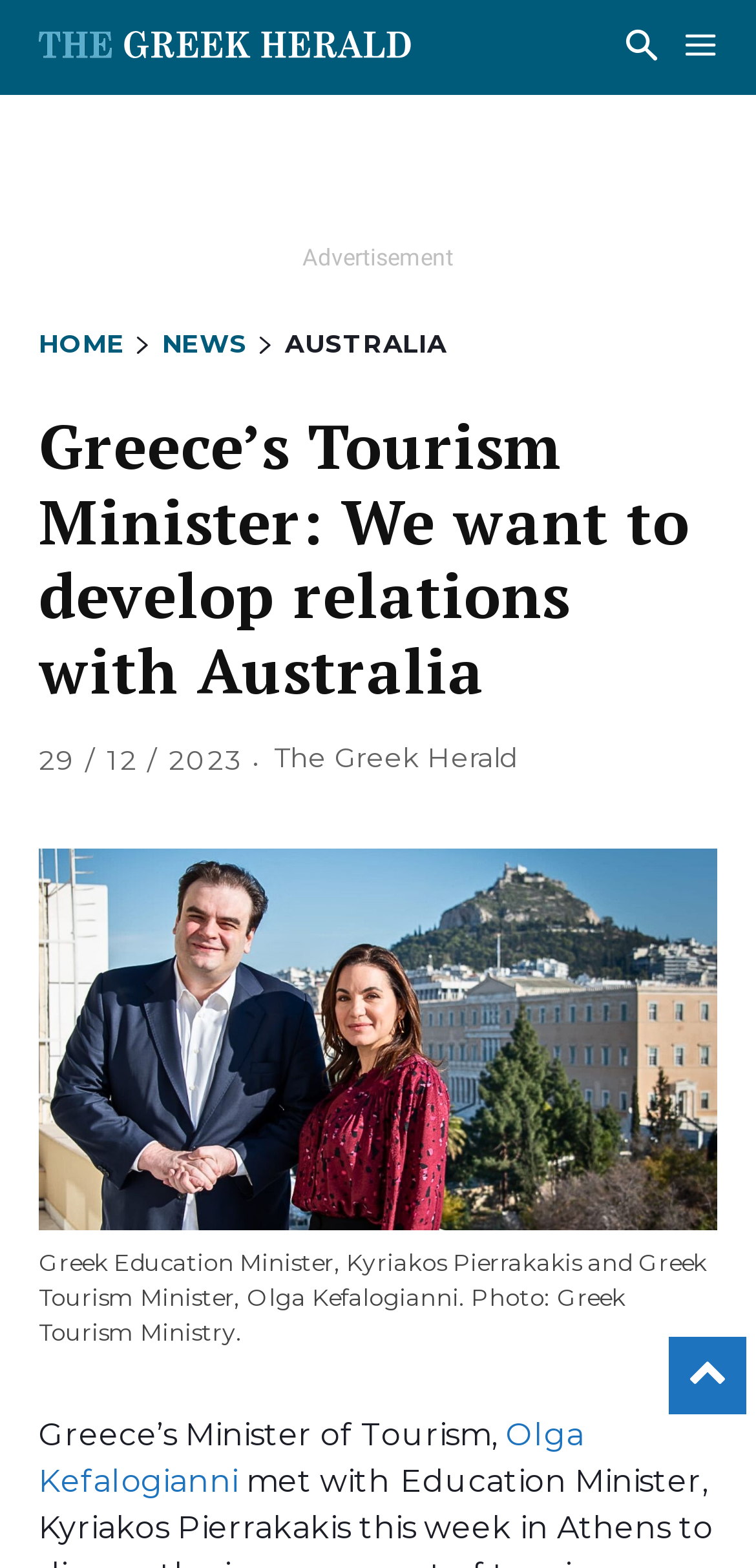Please mark the bounding box coordinates of the area that should be clicked to carry out the instruction: "View the news article".

[0.051, 0.261, 0.949, 0.451]